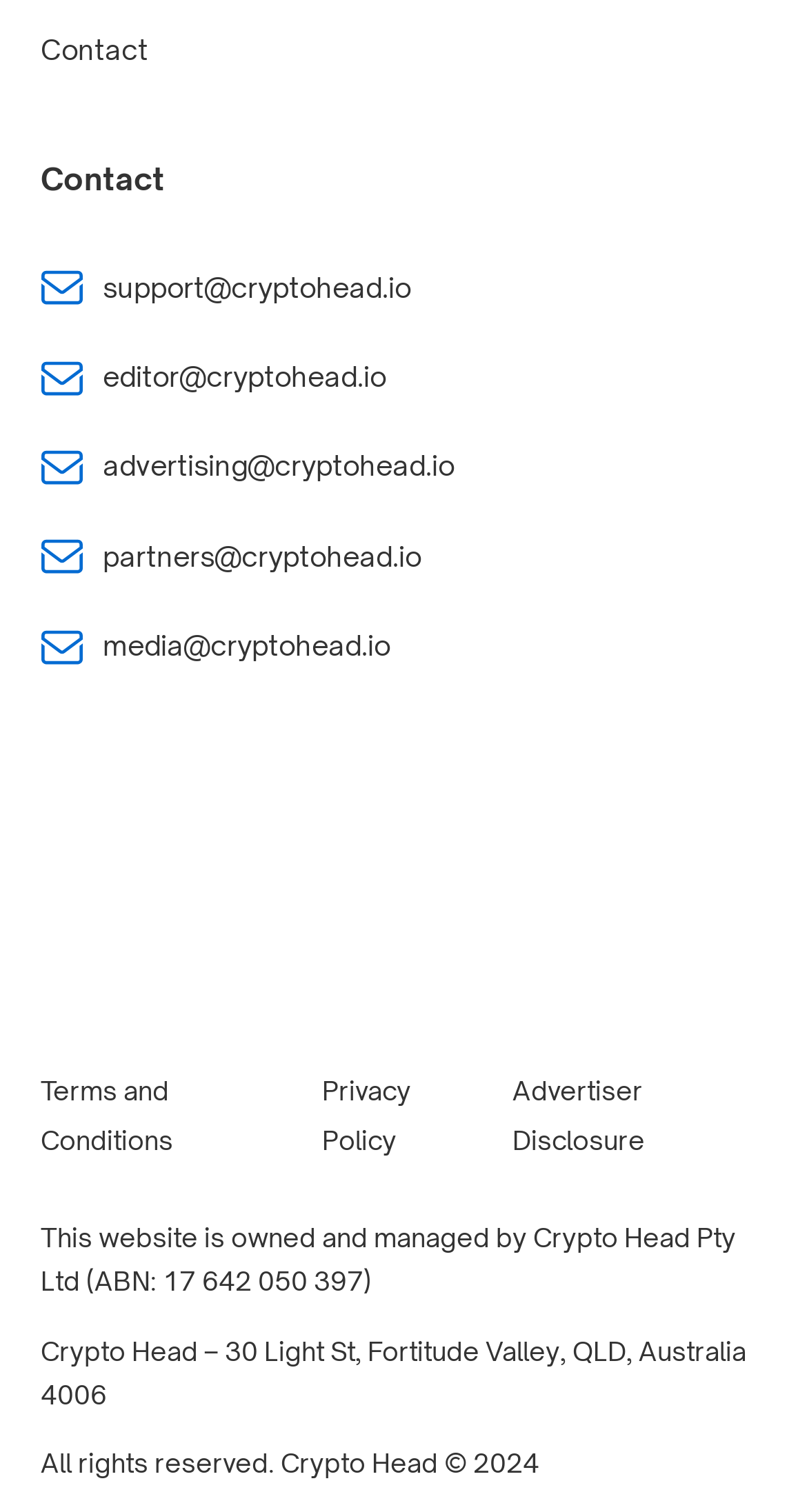With reference to the screenshot, provide a detailed response to the question below:
How many social media icons are provided?

There are three social media icons provided, which are Facebook Icon, Twitter Icon, and LinkedIn Icon, located at the bottom of the webpage.